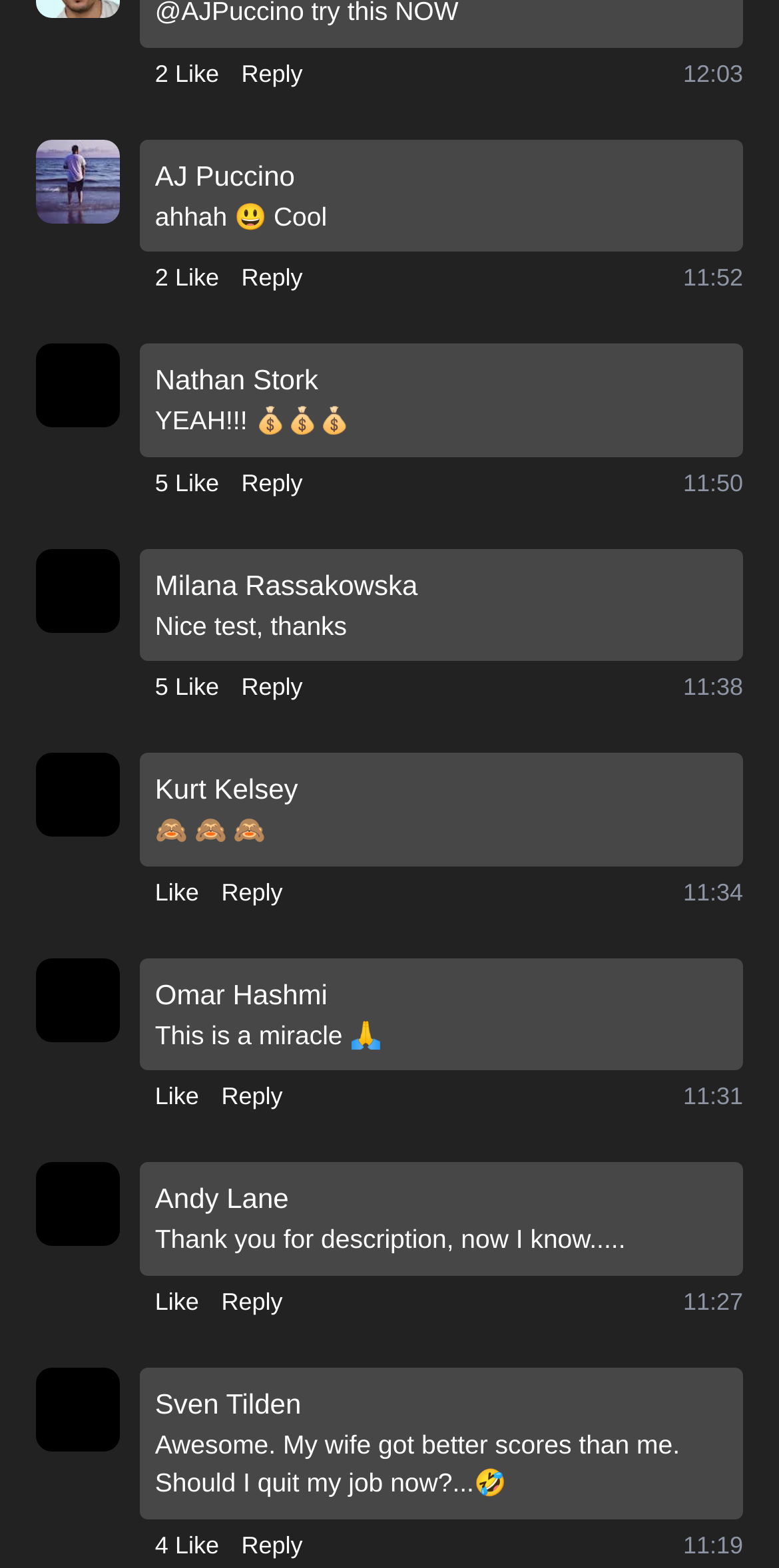Determine the bounding box coordinates of the area to click in order to meet this instruction: "Like a comment".

[0.199, 0.557, 0.255, 0.58]